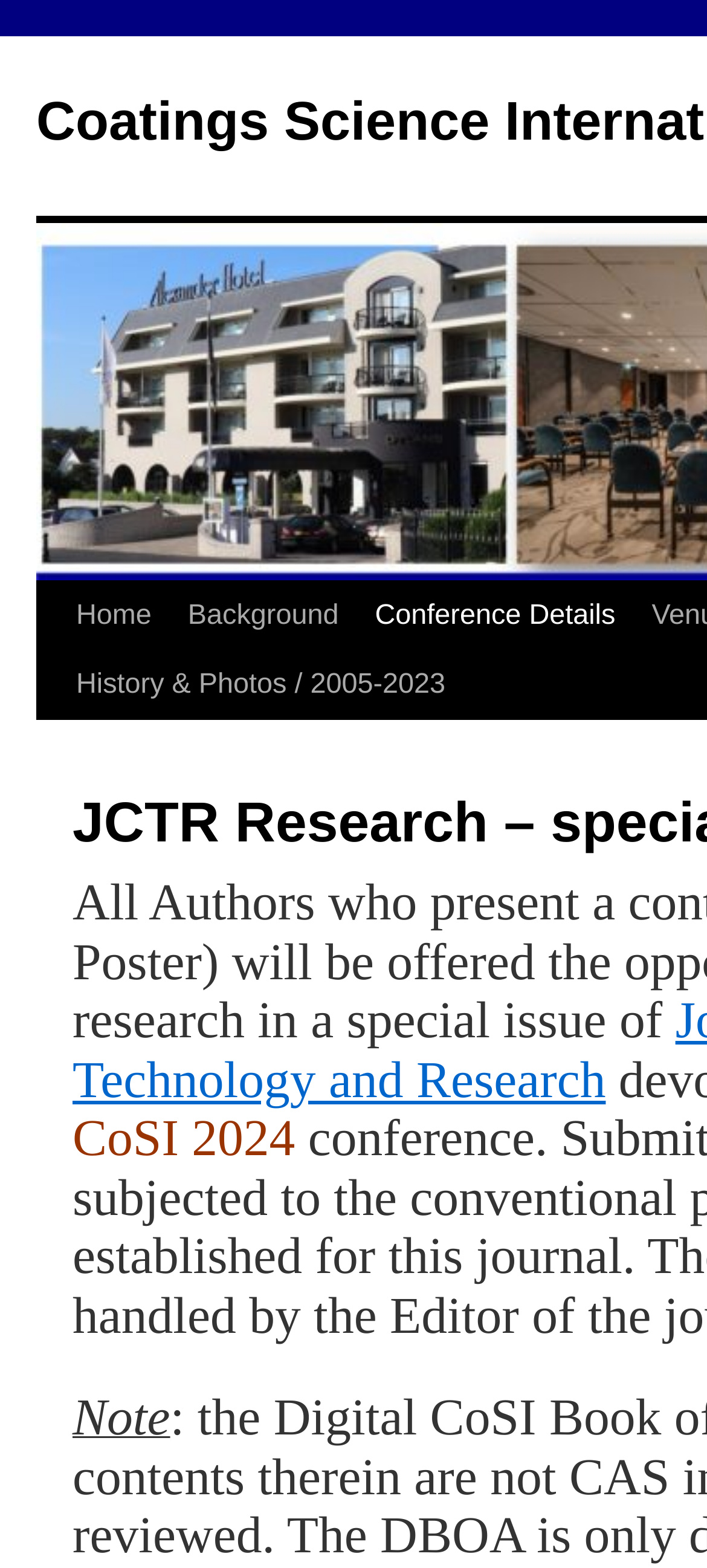Illustrate the webpage's structure and main components comprehensively.

The webpage is about JCTR Research, specifically a special issue related to the Coatings Science International Conference. At the top-left corner, there is a "Skip to content" link, followed by a navigation menu with links to "Home", "Background", "Conference Details", and "History & Photos / 2005-2023". The "History & Photos / 2005-2023" link is positioned below the "Home" and "Background" links.

Below the navigation menu, there is a prominent title "CoSI 2024" centered at the top of the page. Further down, there is a note or announcement with the label "Note". The overall layout is organized, with clear headings and concise text.